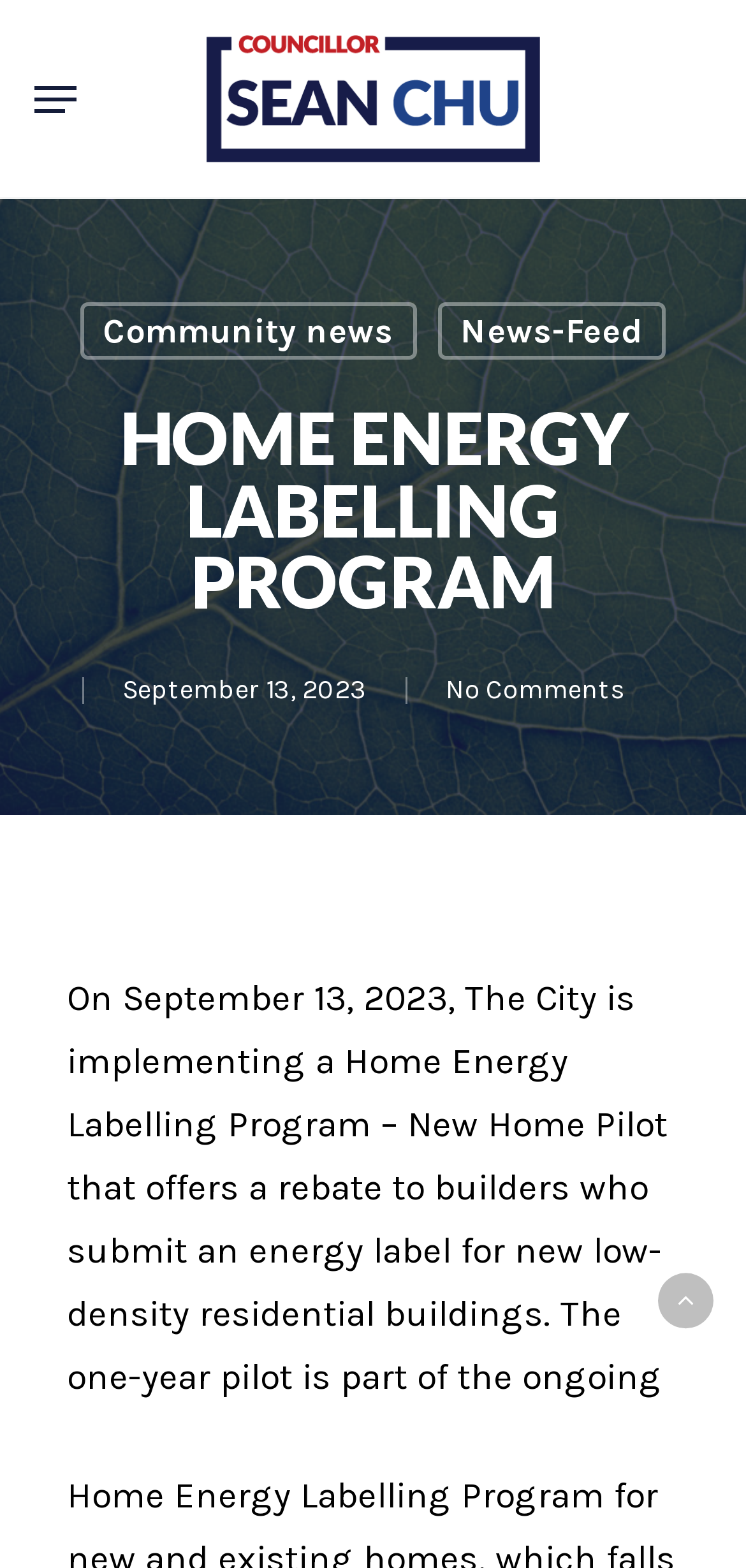Determine the main headline from the webpage and extract its text.

HOME ENERGY LABELLING PROGRAM